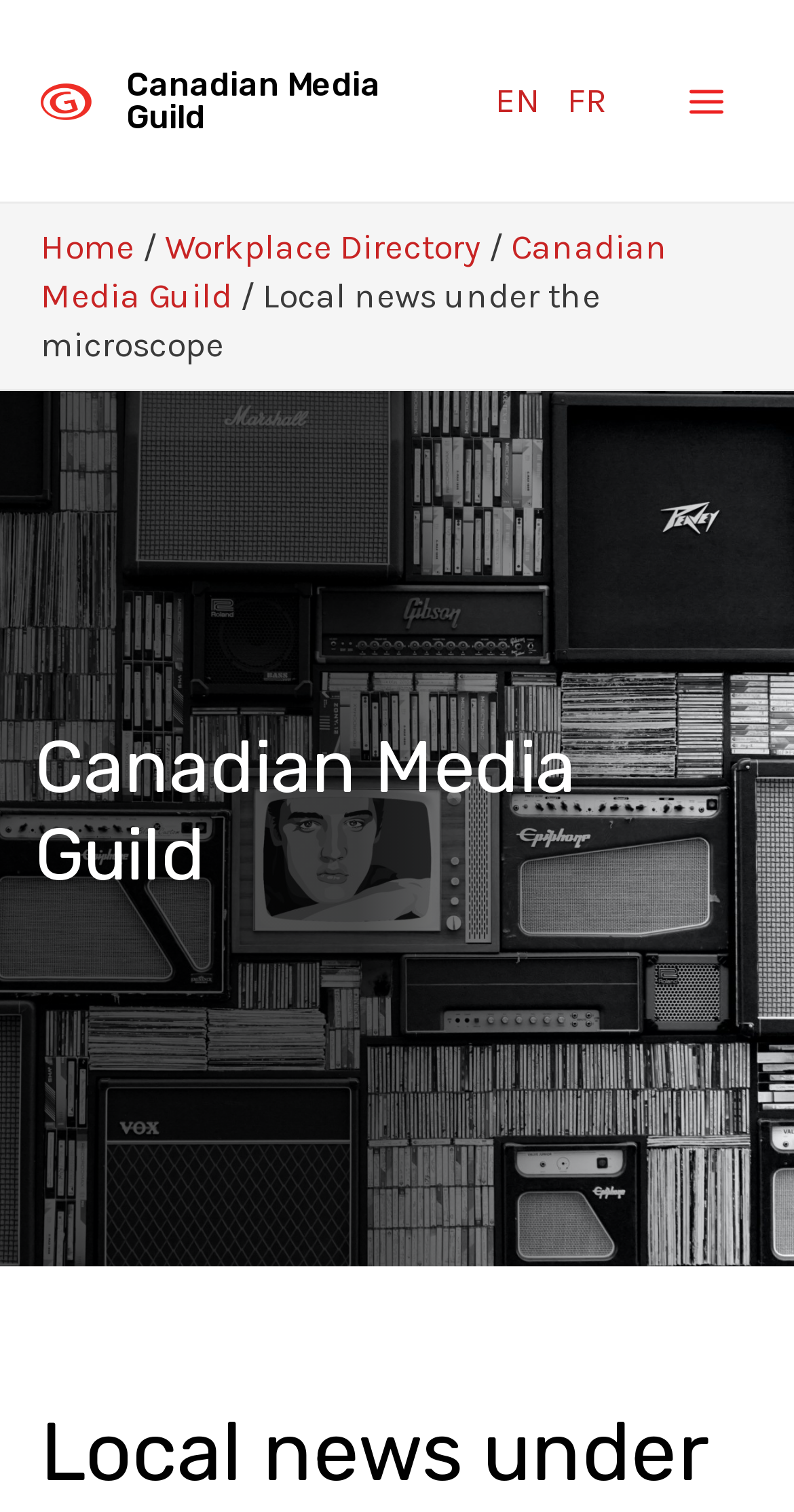Please pinpoint the bounding box coordinates for the region I should click to adhere to this instruction: "Click the CMG Logo".

[0.051, 0.051, 0.115, 0.078]